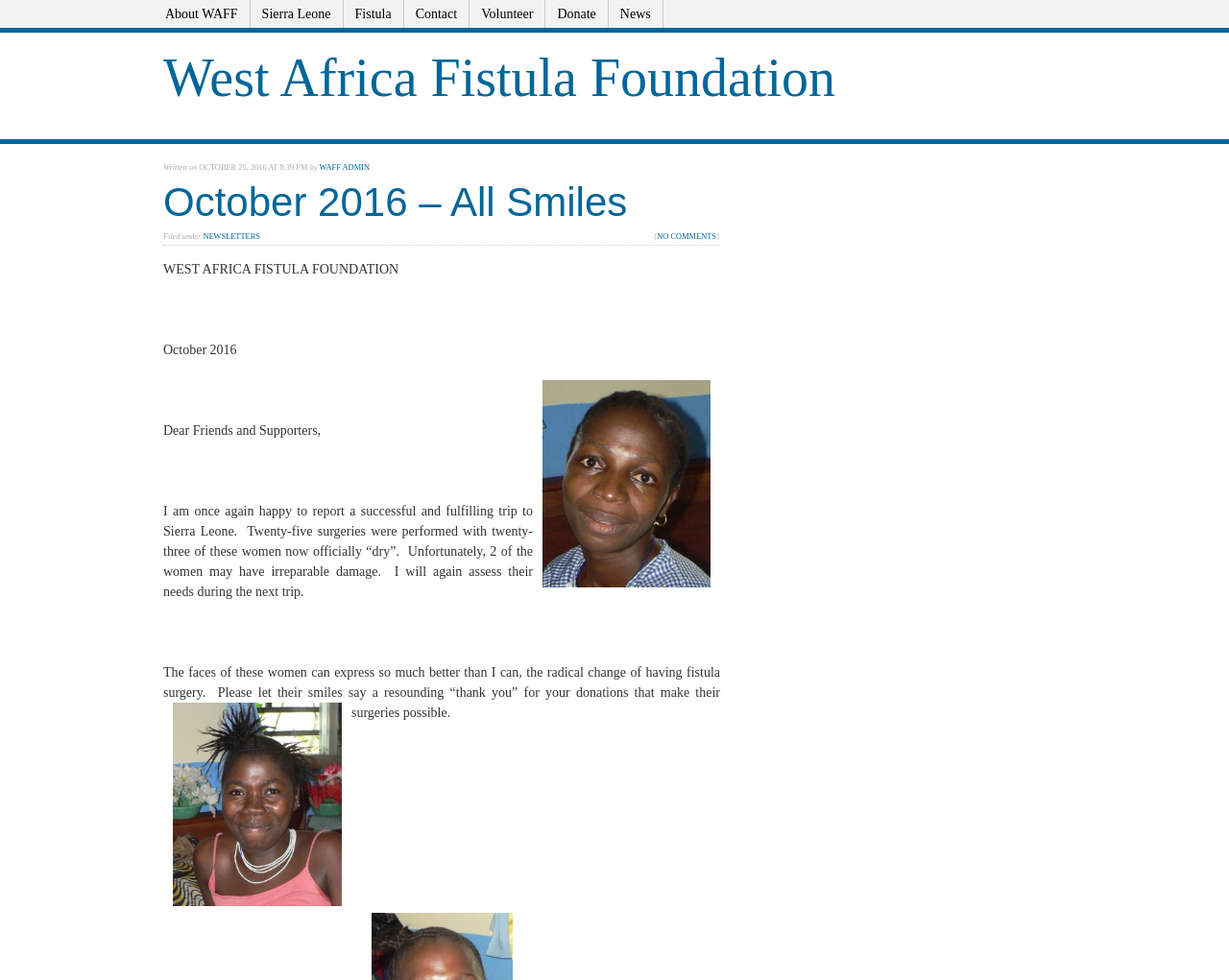Determine the bounding box coordinates (top-left x, top-left y, bottom-right x, bottom-right y) of the UI element described in the following text: About WAFF

[0.125, 0.0, 0.204, 0.028]